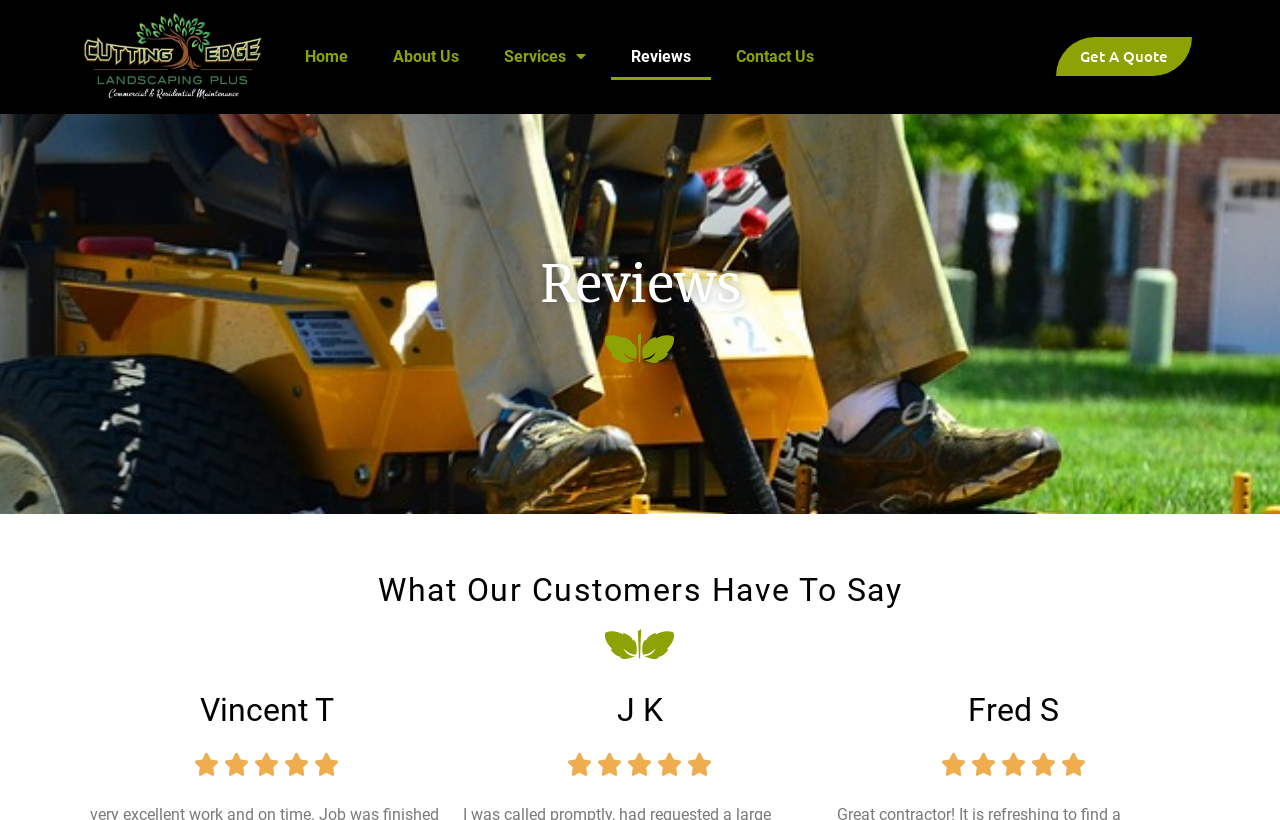What is the title of the section below the top navigation bar?
Based on the image, provide your answer in one word or phrase.

Reviews